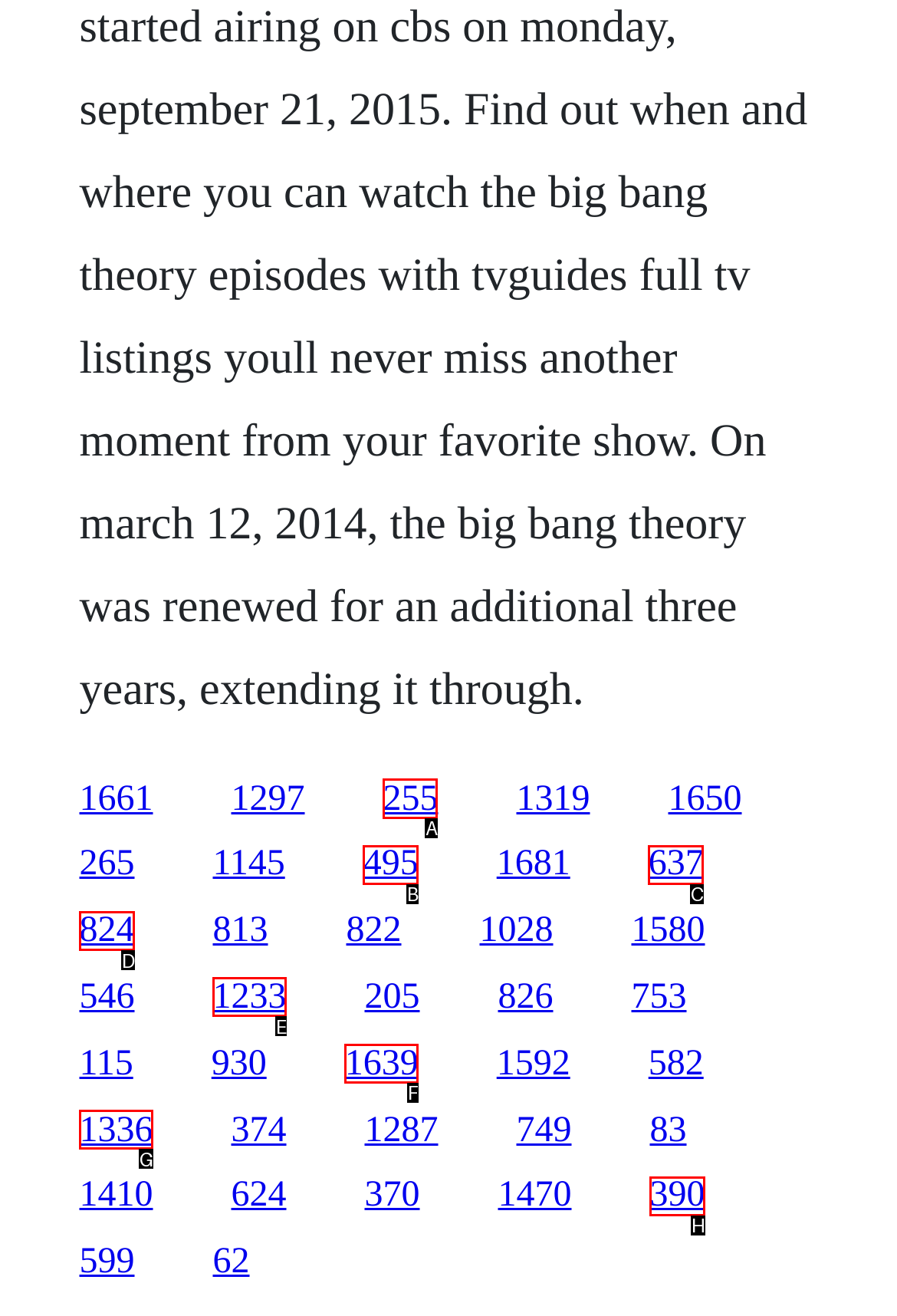Which lettered option should I select to achieve the task: visit Kurma Madu Malaysia page according to the highlighted elements in the screenshot?

None